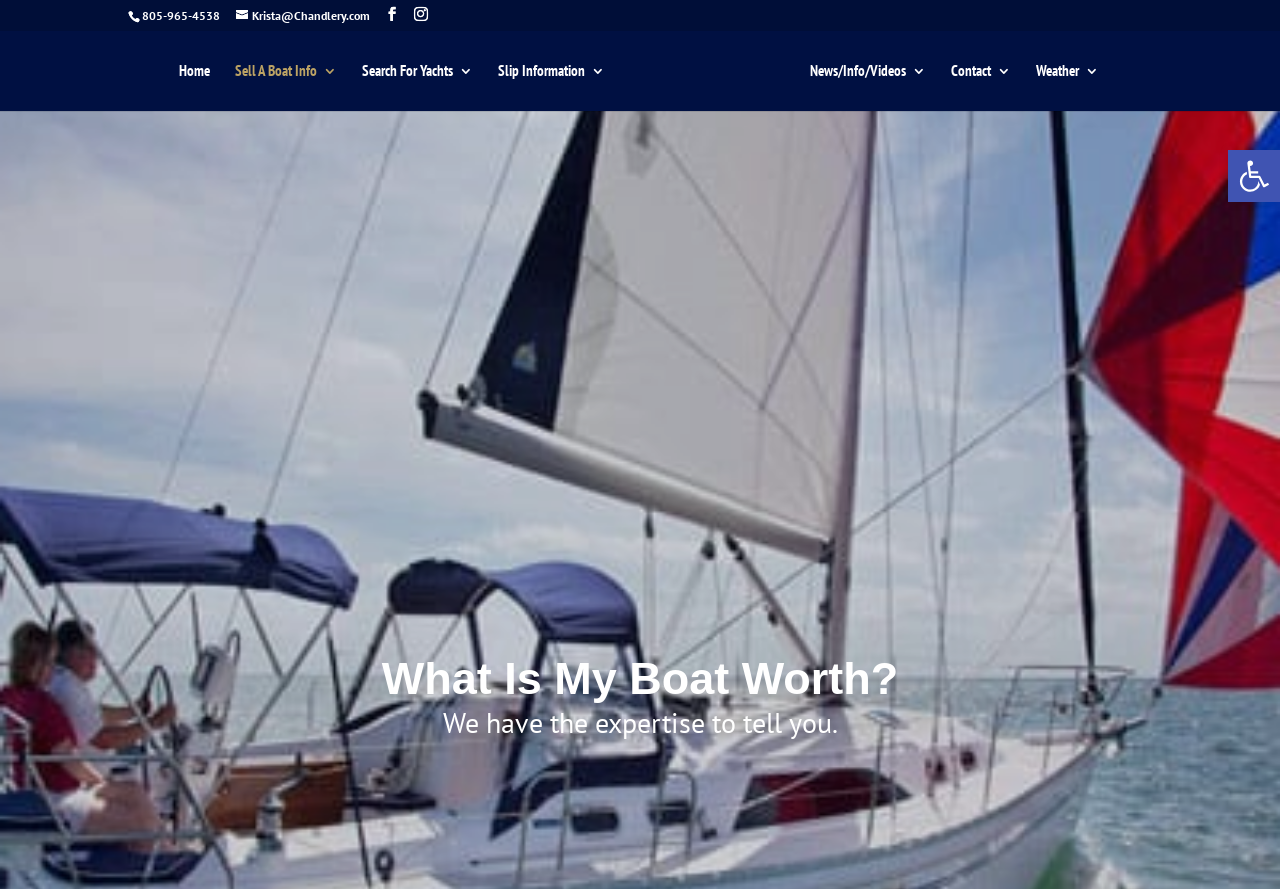Offer a comprehensive description of the webpage’s content and structure.

The webpage is about determining the value of a boat, with the title "What Is My Boat Worth" prominently displayed. At the top right corner, there is a toolbar with an accessibility tool icon and a link to open it. Below the toolbar, there is a phone number "805-965-4538" and an email address "Krista@Chandlery.com" on the top left side. 

There are several social media links, including Facebook, Twitter, and Instagram, positioned horizontally across the top of the page. 

The main navigation menu is located below the social media links, with options such as "Home", "Sell A Boat Info", "Search For Yachts", "Slip Information", and more. The company's logo, "Chandlery Yacht Sales Santa Barbara", is situated on the top right side of the navigation menu.

The main content of the page starts with a heading "What Is My Boat Worth?" followed by a brief description "We have the expertise to tell you." This section is positioned in the middle of the page.